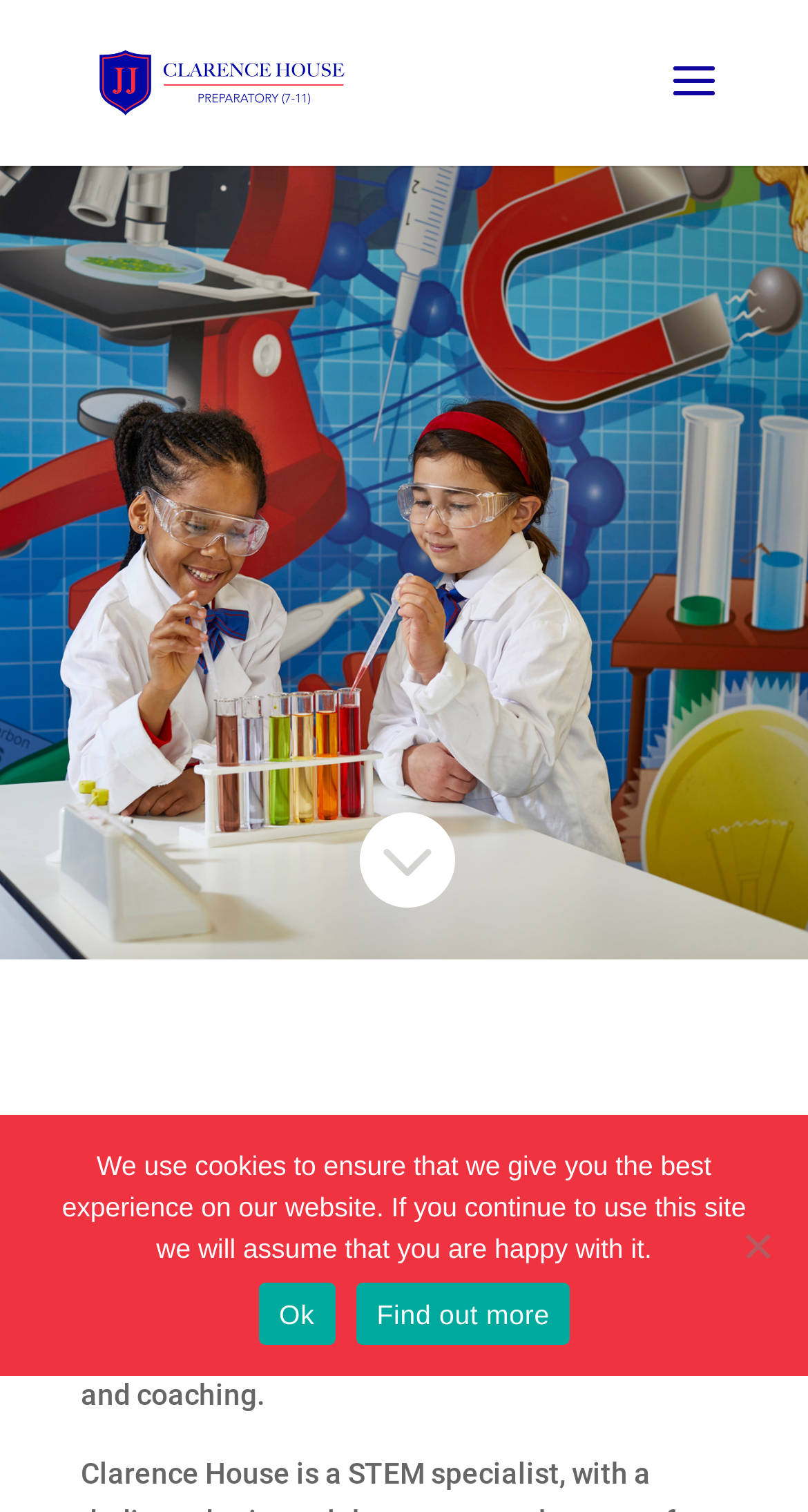What is the name of the school?
Look at the image and answer the question with a single word or phrase.

Clarence House